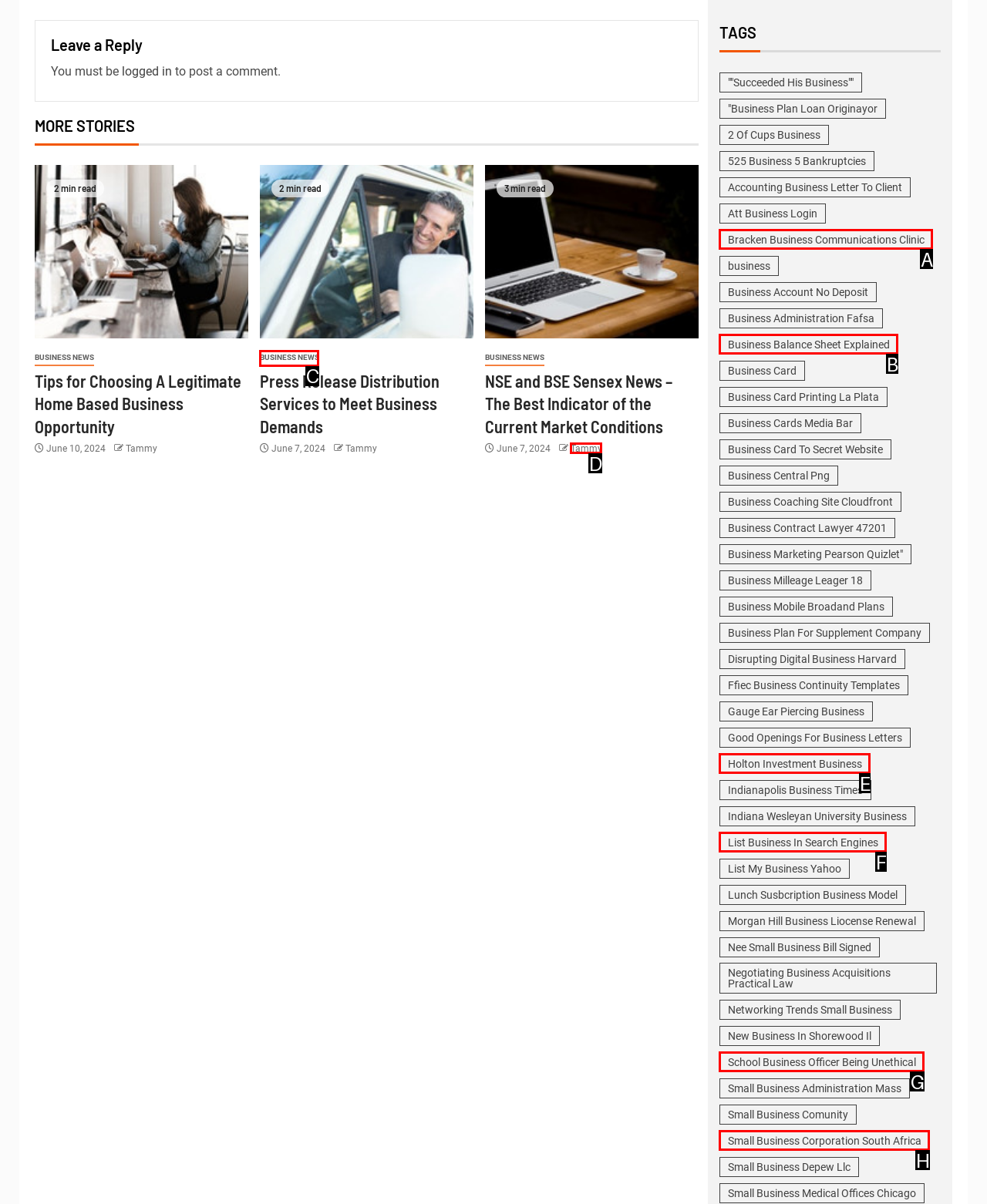Determine the UI element that matches the description: Tammy
Answer with the letter from the given choices.

D